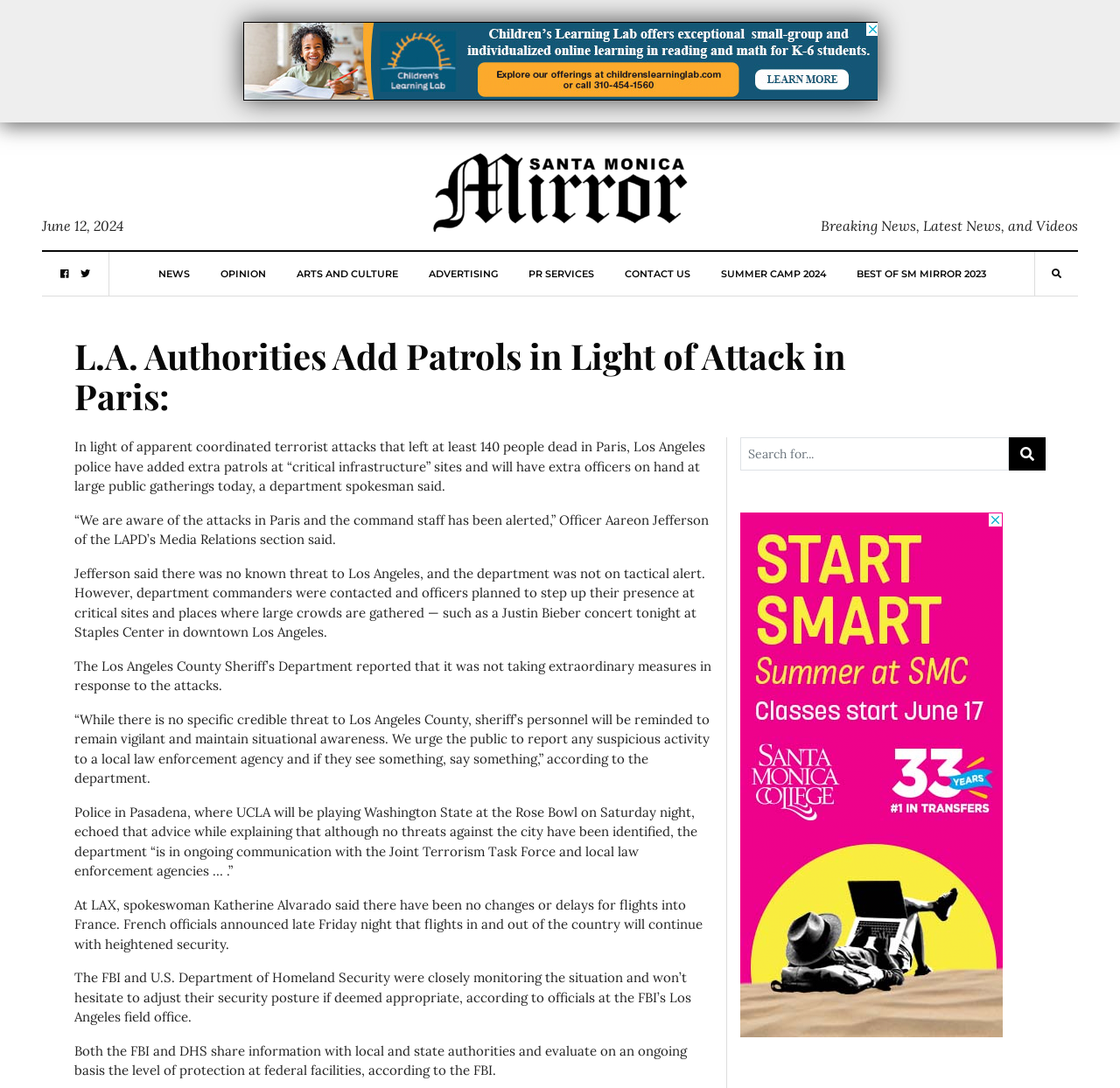Locate the primary headline on the webpage and provide its text.

L.A. Authorities Add Patrols in Light of Attack in Paris: